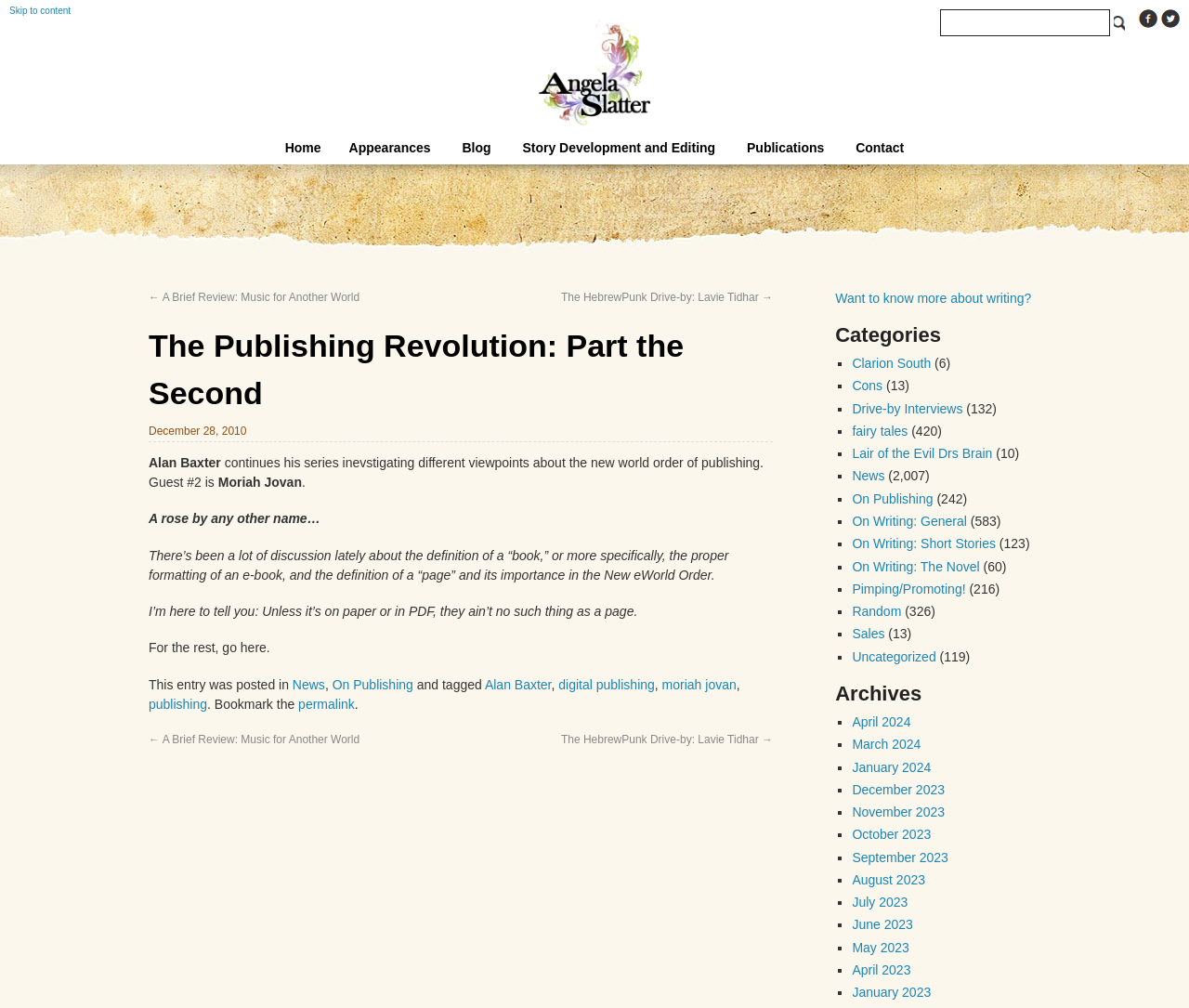Given the element description Relic Entertainment, identify the bounding box coordinates for the UI element on the webpage screenshot. The format should be (top-left x, top-left y, bottom-right x, bottom-right y), with values between 0 and 1.

None